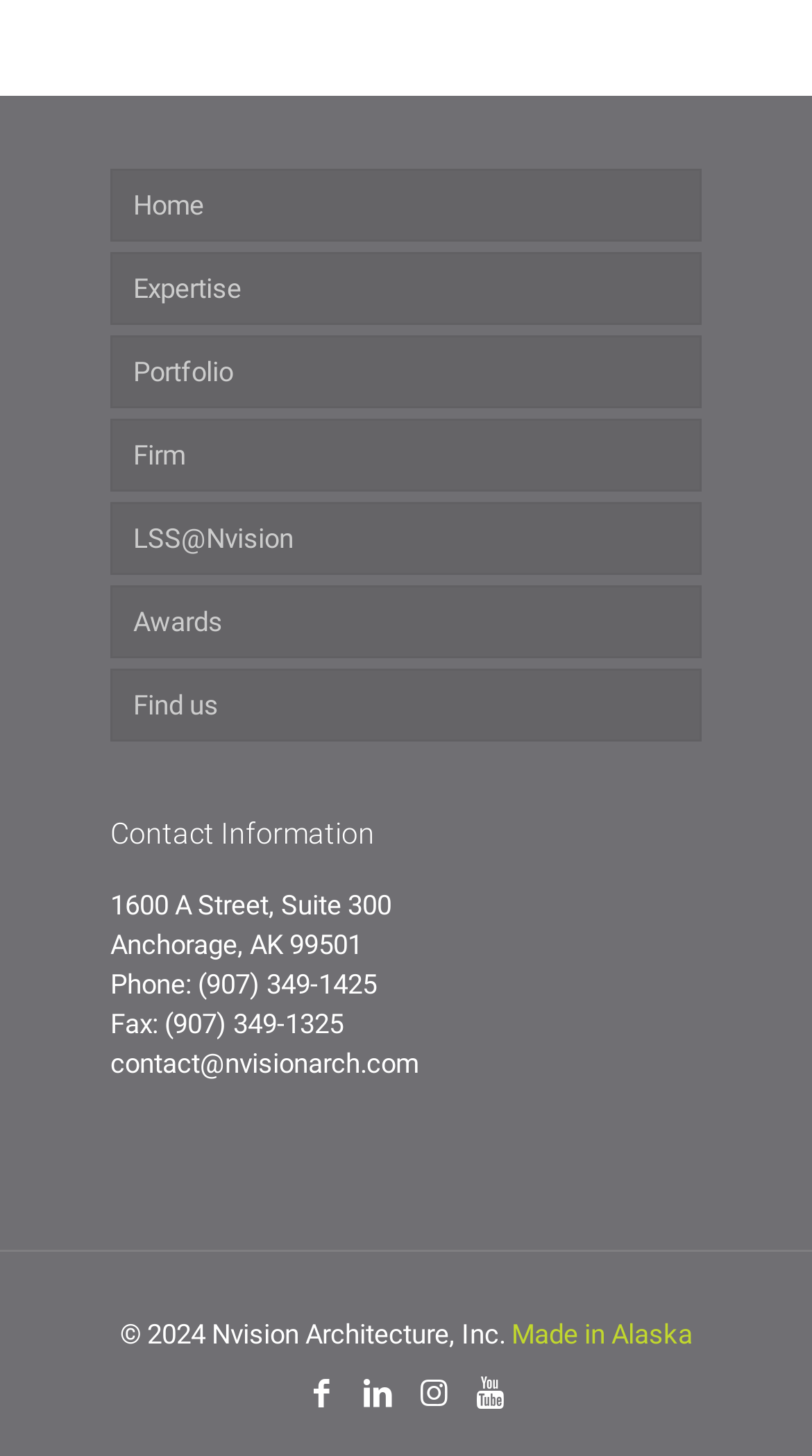What is the company's fax number?
Please ensure your answer is as detailed and informative as possible.

I found the fax number by looking at the contact information section, where it is listed as 'Fax: (907) 349-1325'.